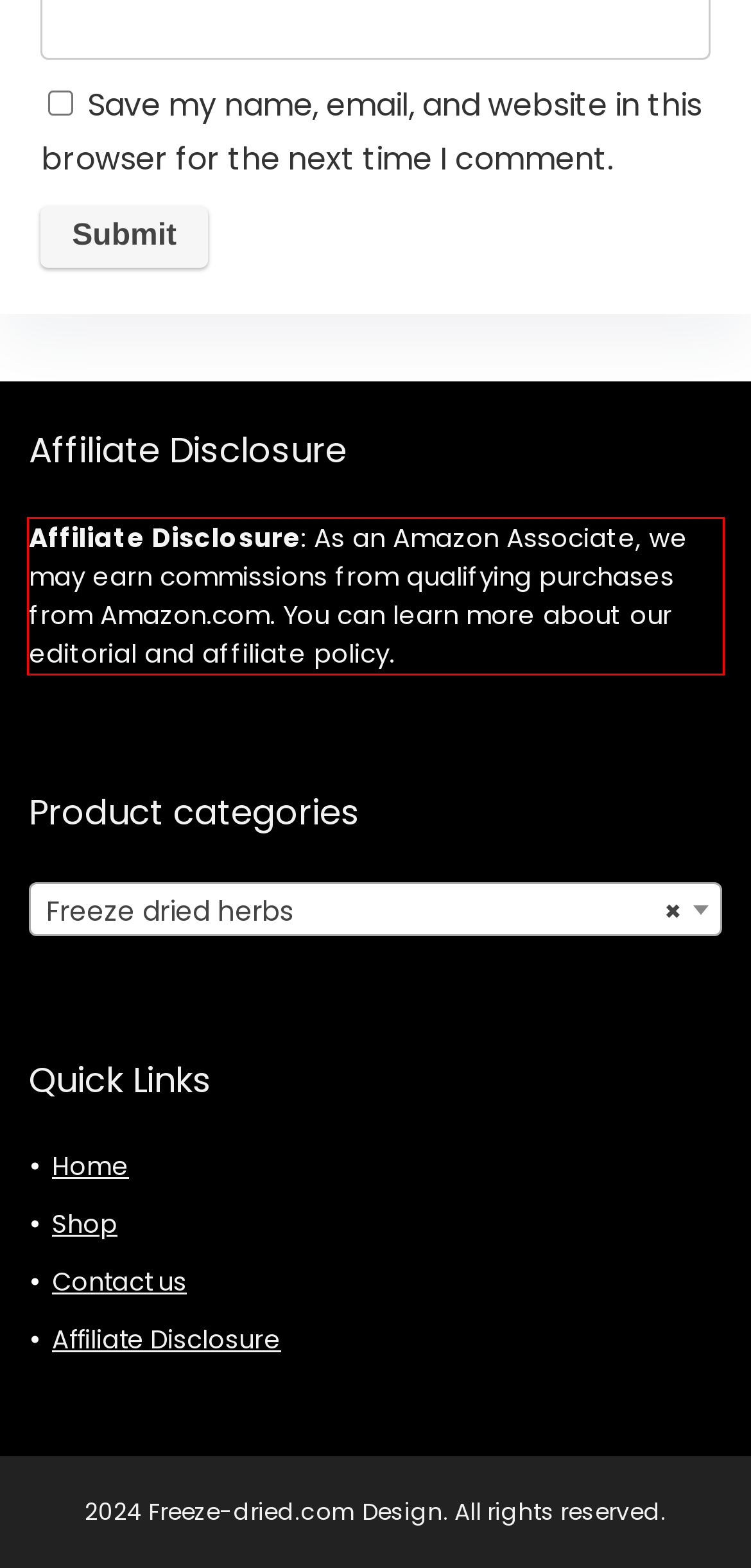Given a screenshot of a webpage, identify the red bounding box and perform OCR to recognize the text within that box.

Affiliate Disclosure: As an Amazon Associate, we may earn commissions from qualifying purchases from Amazon.com. You can learn more about our editorial and affiliate policy.